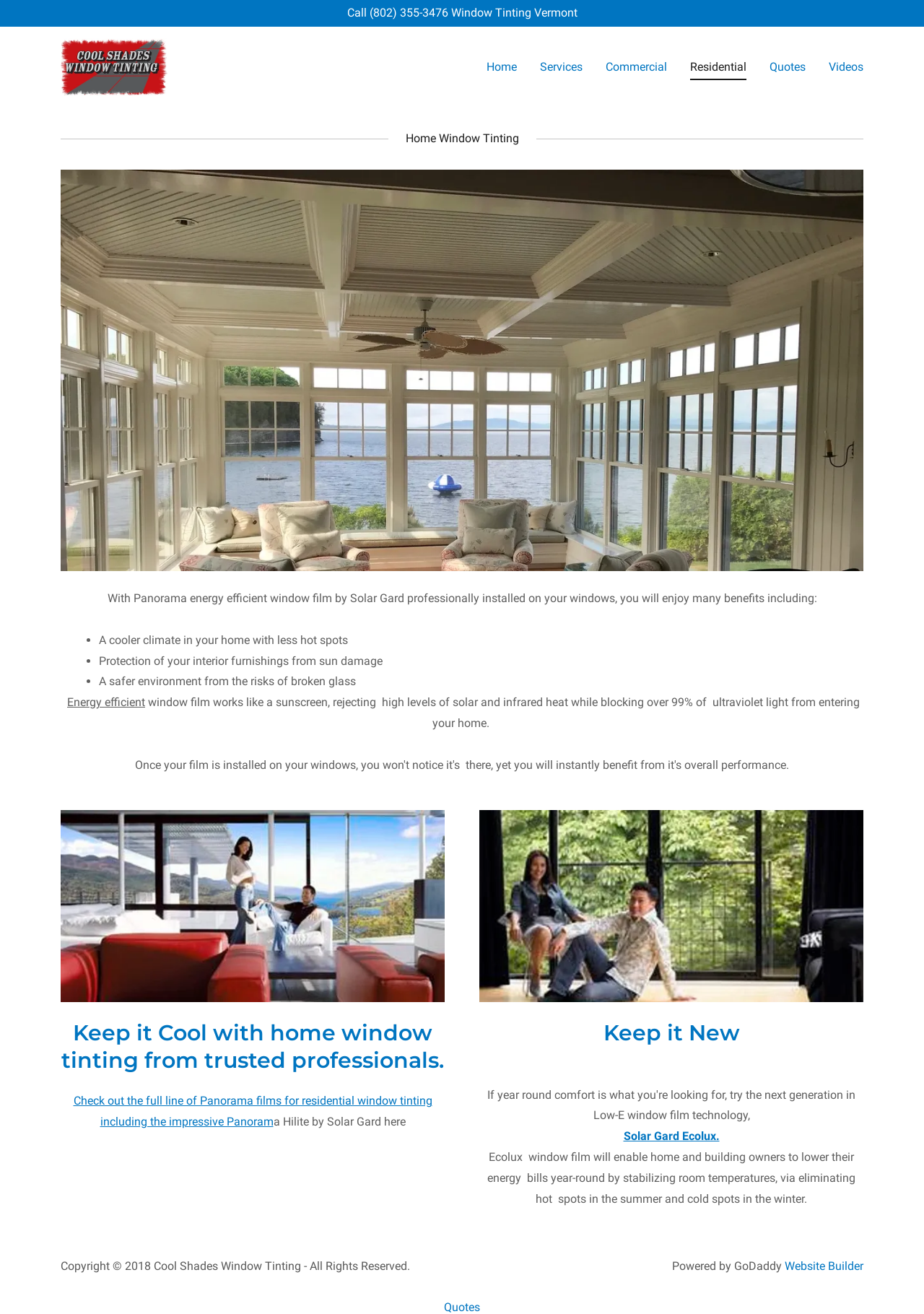What type of film is used for residential window tinting?
Using the image as a reference, deliver a detailed and thorough answer to the question.

I found the type of film used for residential window tinting by looking at the text on the webpage. The sentence 'Check out the full line of Panorama films for residential window tinting...' suggests that Panorama is the type of film used for residential window tinting.